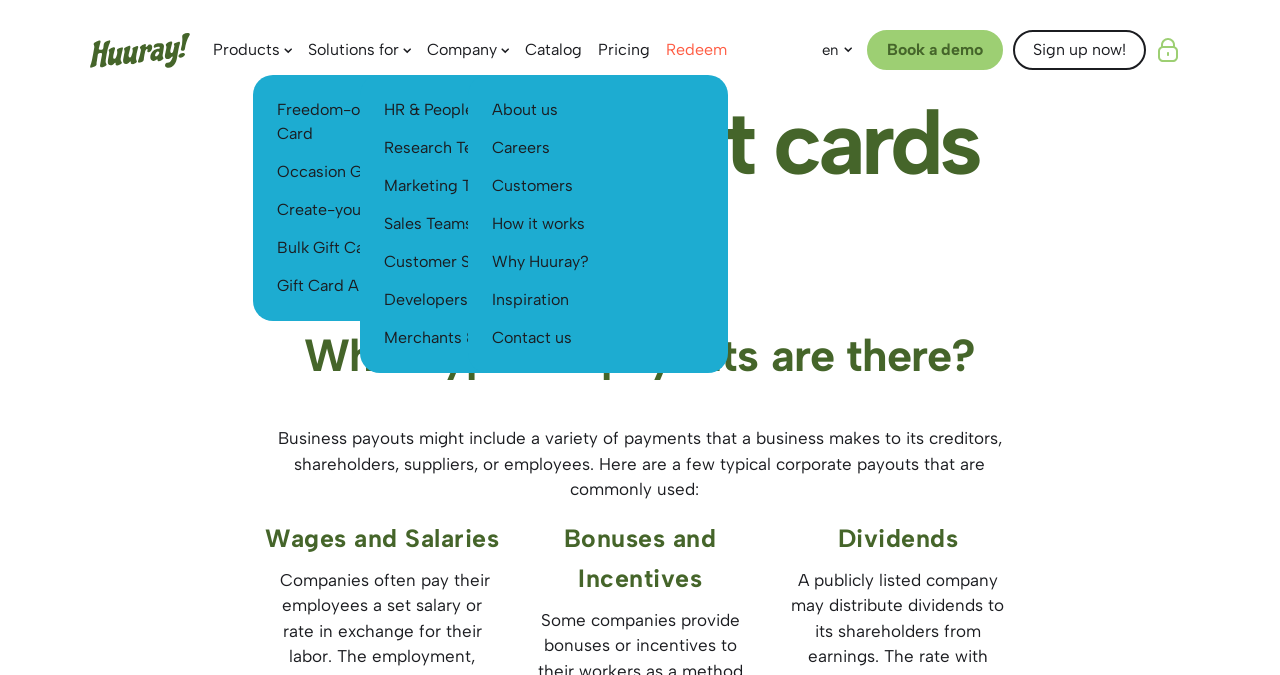Determine the bounding box coordinates of the section to be clicked to follow the instruction: "Sign up now!". The coordinates should be given as four float numbers between 0 and 1, formatted as [left, top, right, bottom].

[0.791, 0.044, 0.895, 0.104]